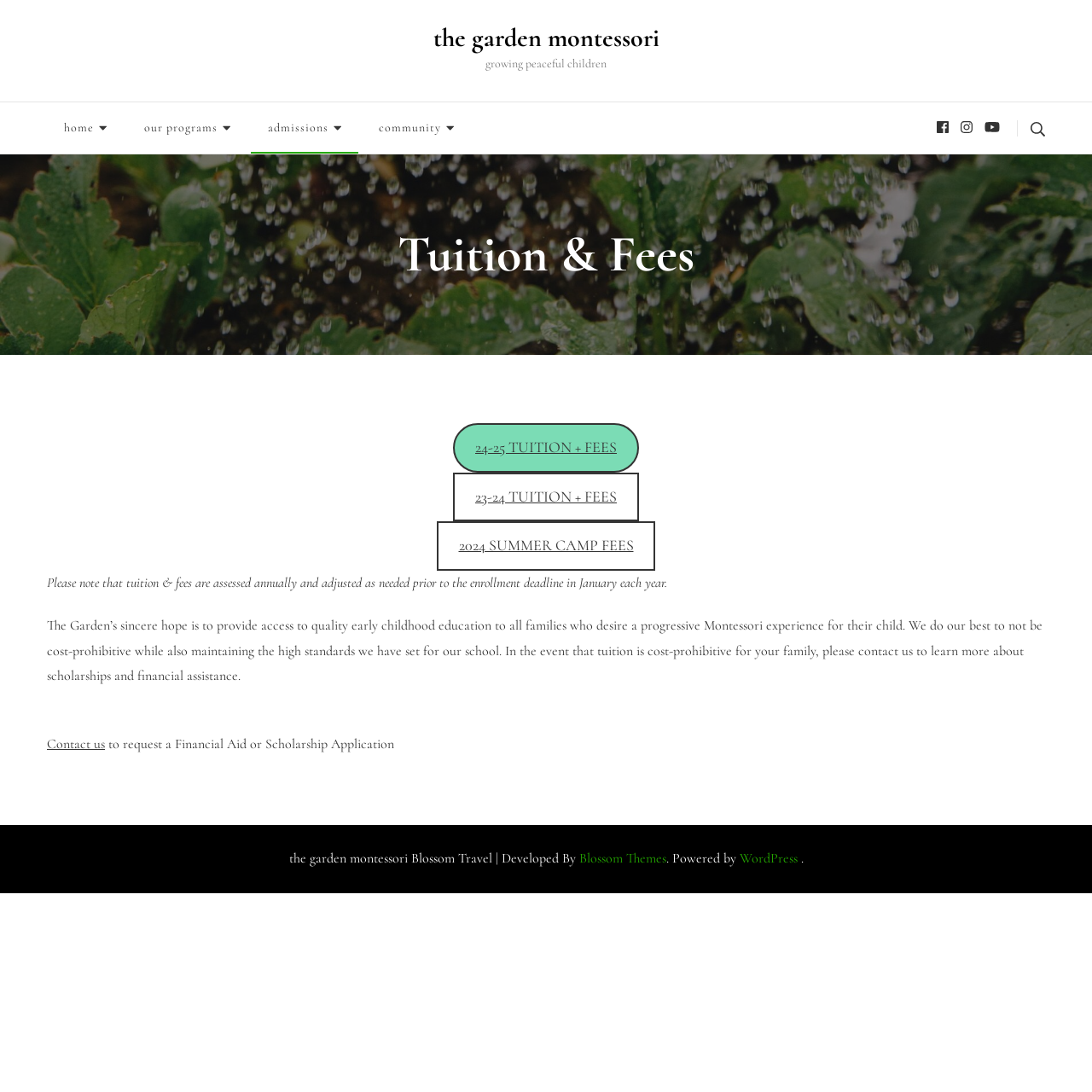Please identify the bounding box coordinates of the clickable element to fulfill the following instruction: "visit the virtual tour". The coordinates should be four float numbers between 0 and 1, i.e., [left, top, right, bottom].

[0.215, 0.235, 0.387, 0.283]